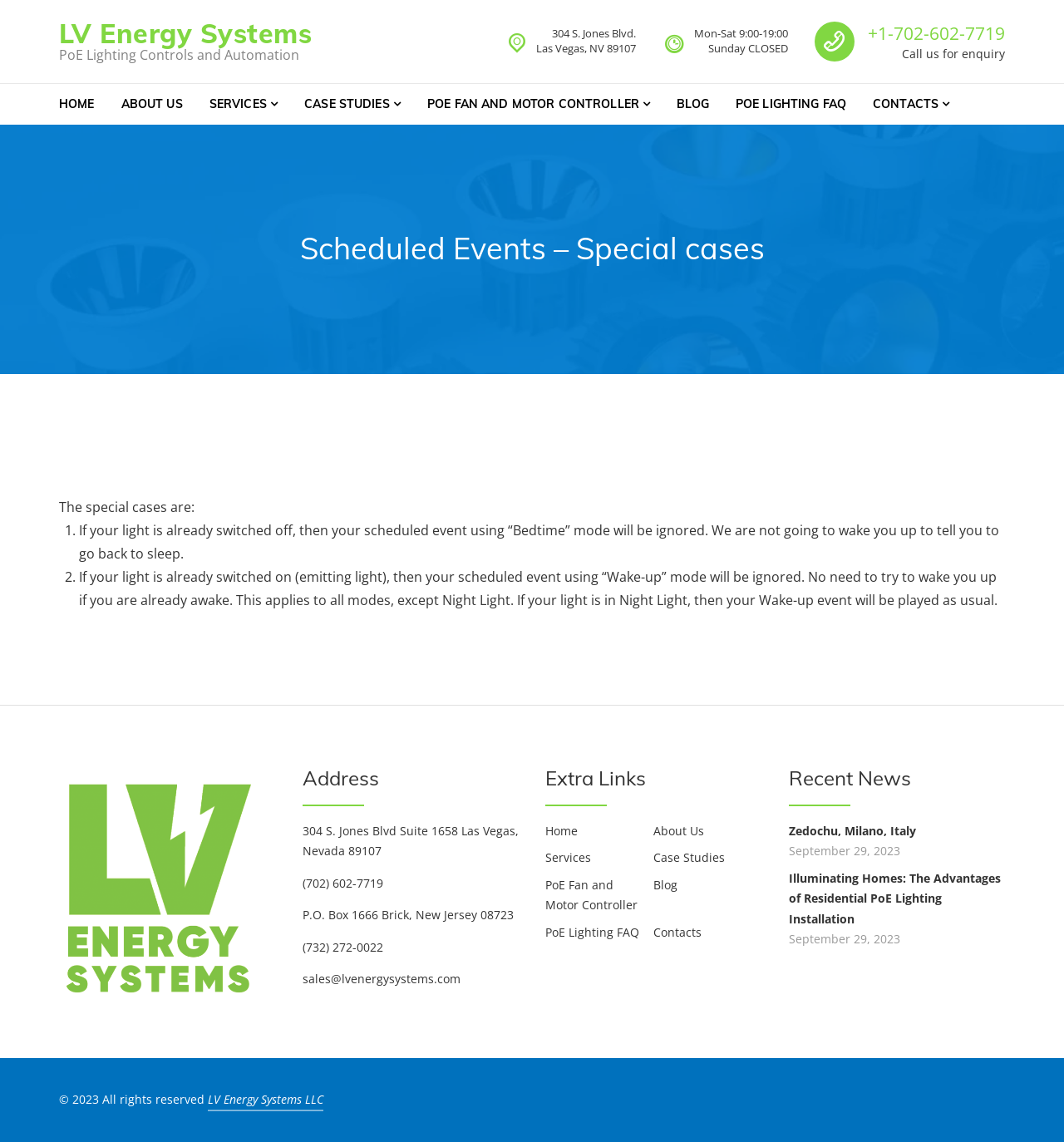Identify the bounding box coordinates of the region that should be clicked to execute the following instruction: "Read the 'PoE Lighting Controls and Automation' description".

[0.055, 0.04, 0.281, 0.056]